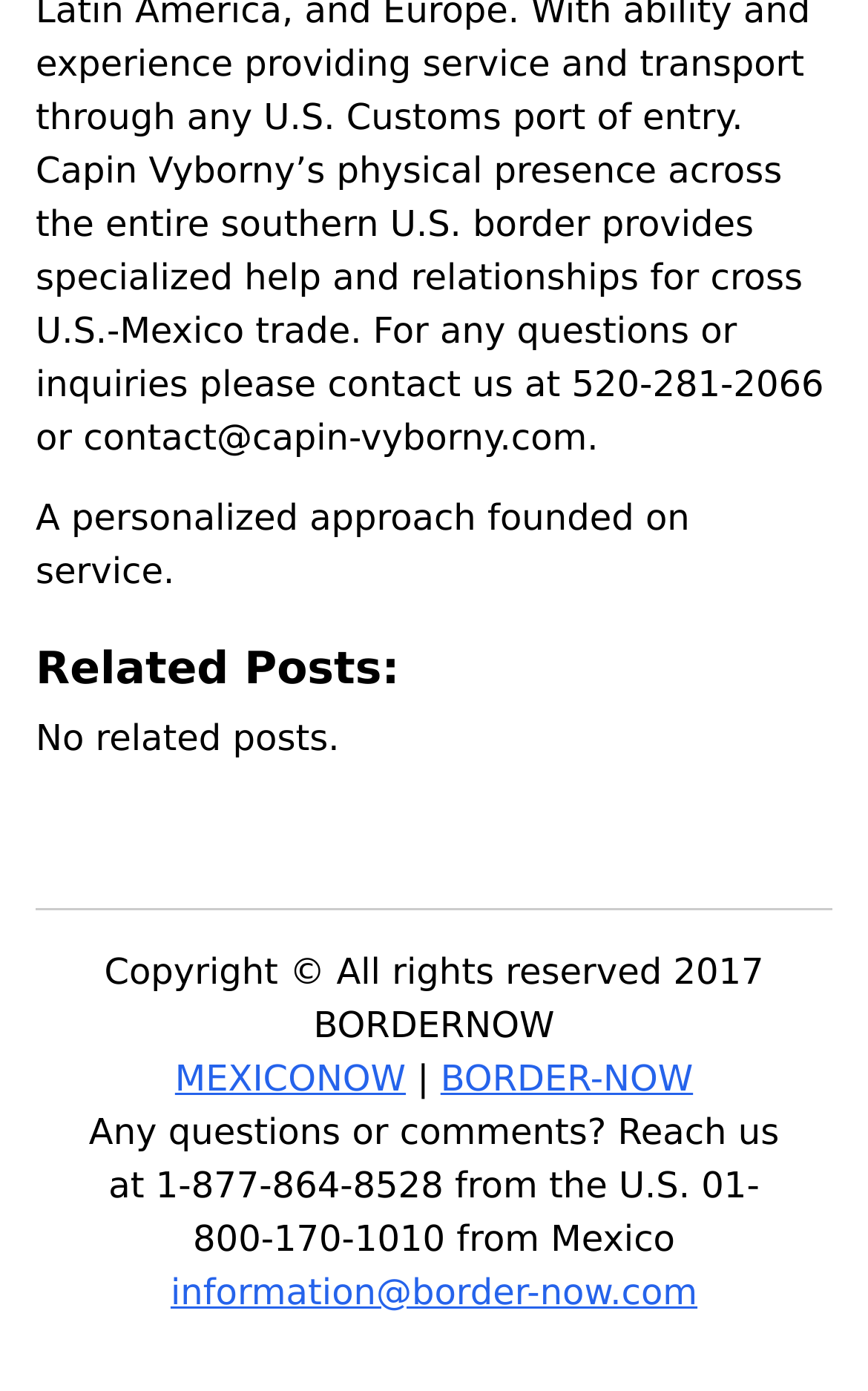Analyze the image and deliver a detailed answer to the question: What is the phone number to reach from Mexico?

The phone number to reach from Mexico can be found at the bottom of the webpage, inside the content info section, where it says 'Any questions or comments? Reach us at 1-877-864-8528 from the U.S. 01-800-170-1010 from Mexico'.